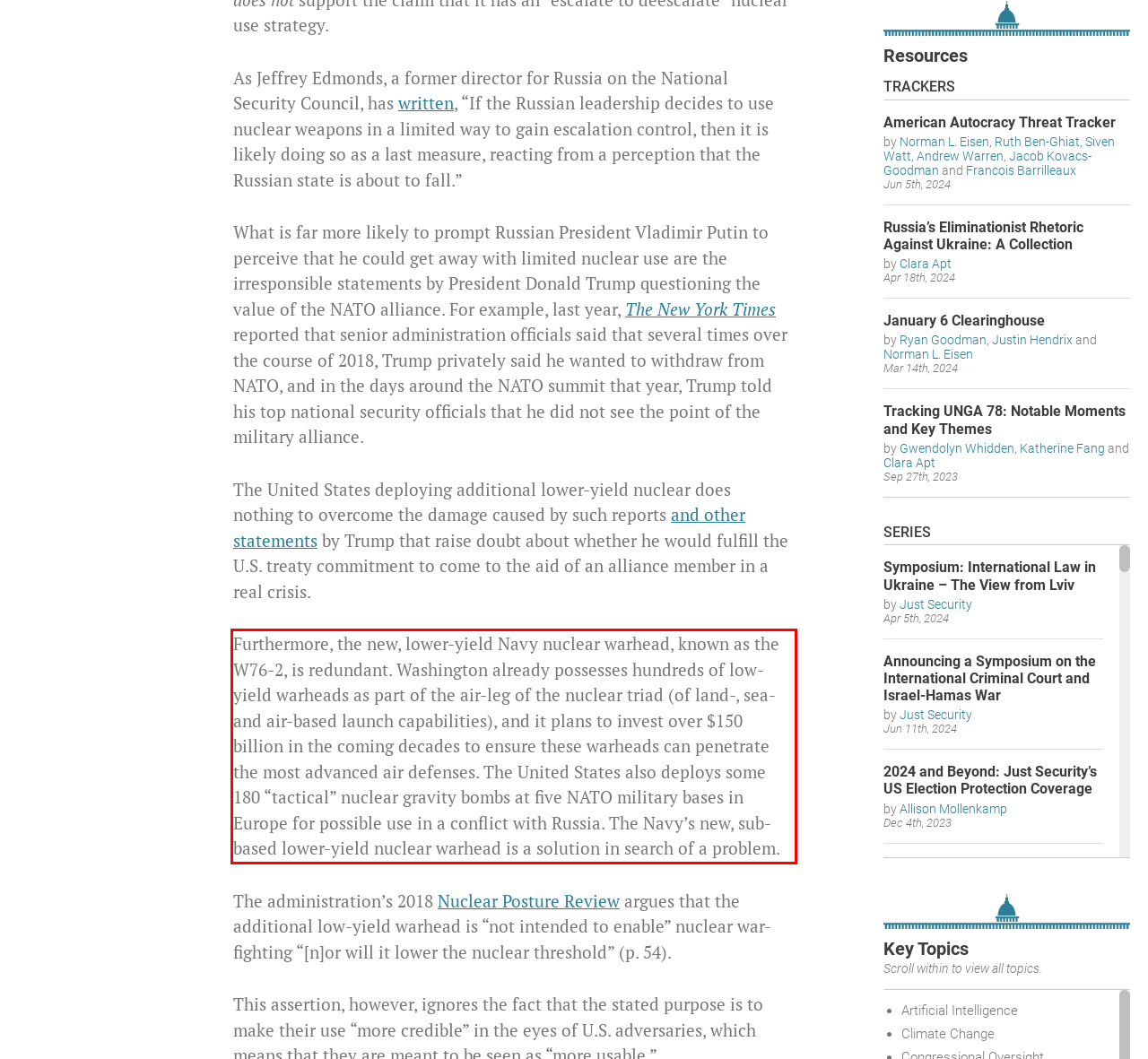Identify the text inside the red bounding box on the provided webpage screenshot by performing OCR.

Furthermore, the new, lower-yield Navy nuclear warhead, known as the W76-2, is redundant. Washington already possesses hundreds of low-yield warheads as part of the air-leg of the nuclear triad (of land-, sea- and air-based launch capabilities), and it plans to invest over $150 billion in the coming decades to ensure these warheads can penetrate the most advanced air defenses. The United States also deploys some 180 “tactical” nuclear gravity bombs at five NATO military bases in Europe for possible use in a conflict with Russia. The Navy’s new, sub-based lower-yield nuclear warhead is a solution in search of a problem.